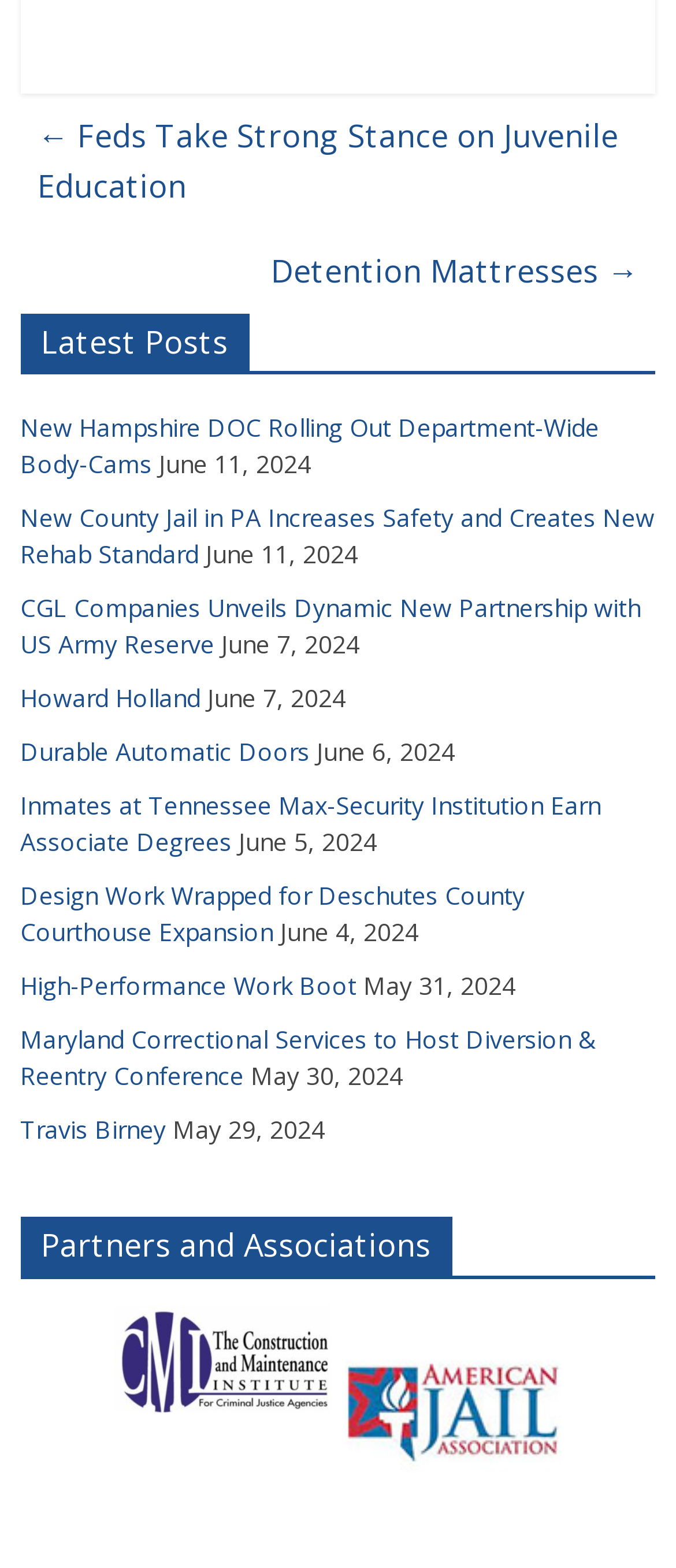Provide the bounding box coordinates of the UI element that matches the description: "Detention Mattresses →".

[0.401, 0.154, 0.944, 0.191]